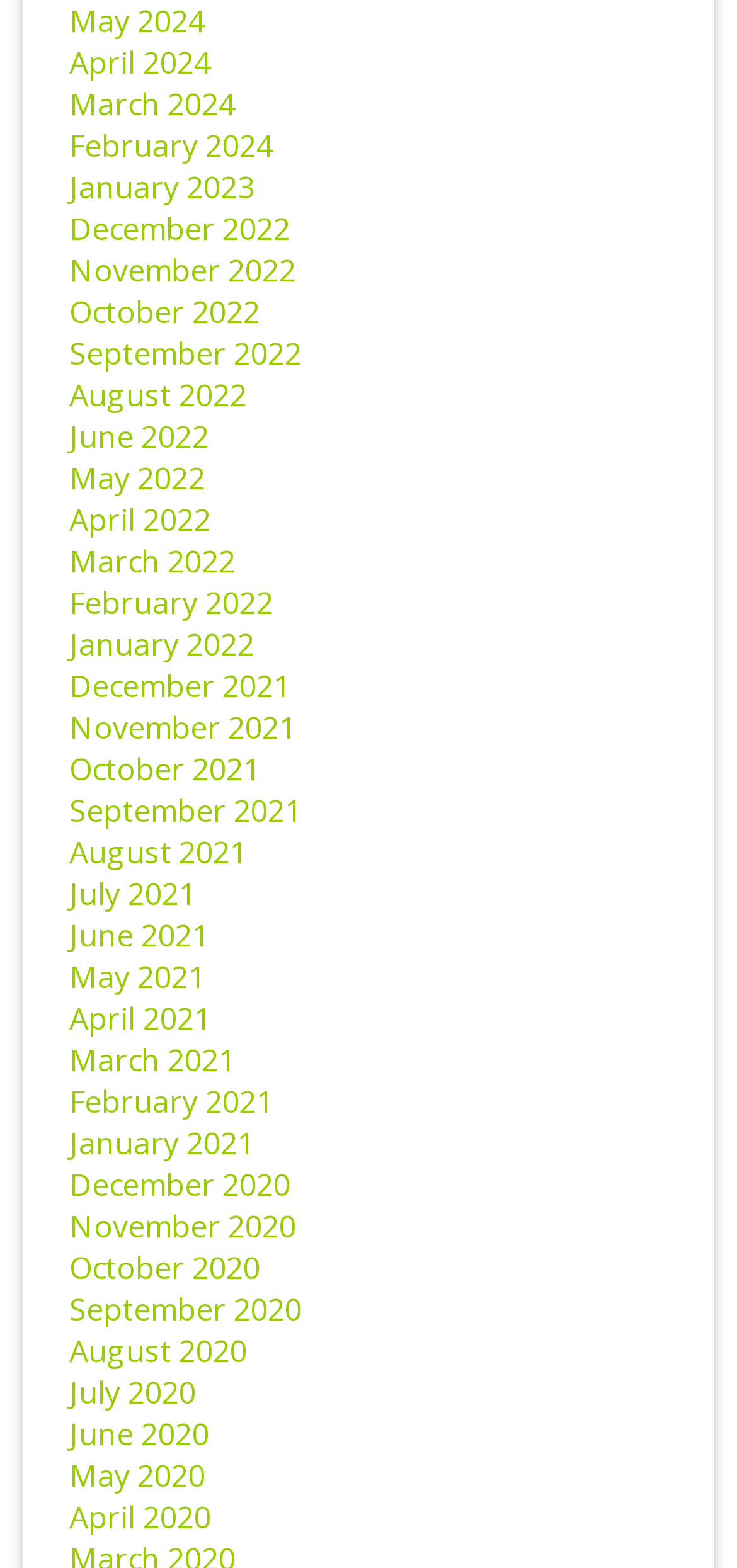Determine the bounding box coordinates for the region that must be clicked to execute the following instruction: "View May 2024".

[0.094, 0.0, 0.279, 0.027]